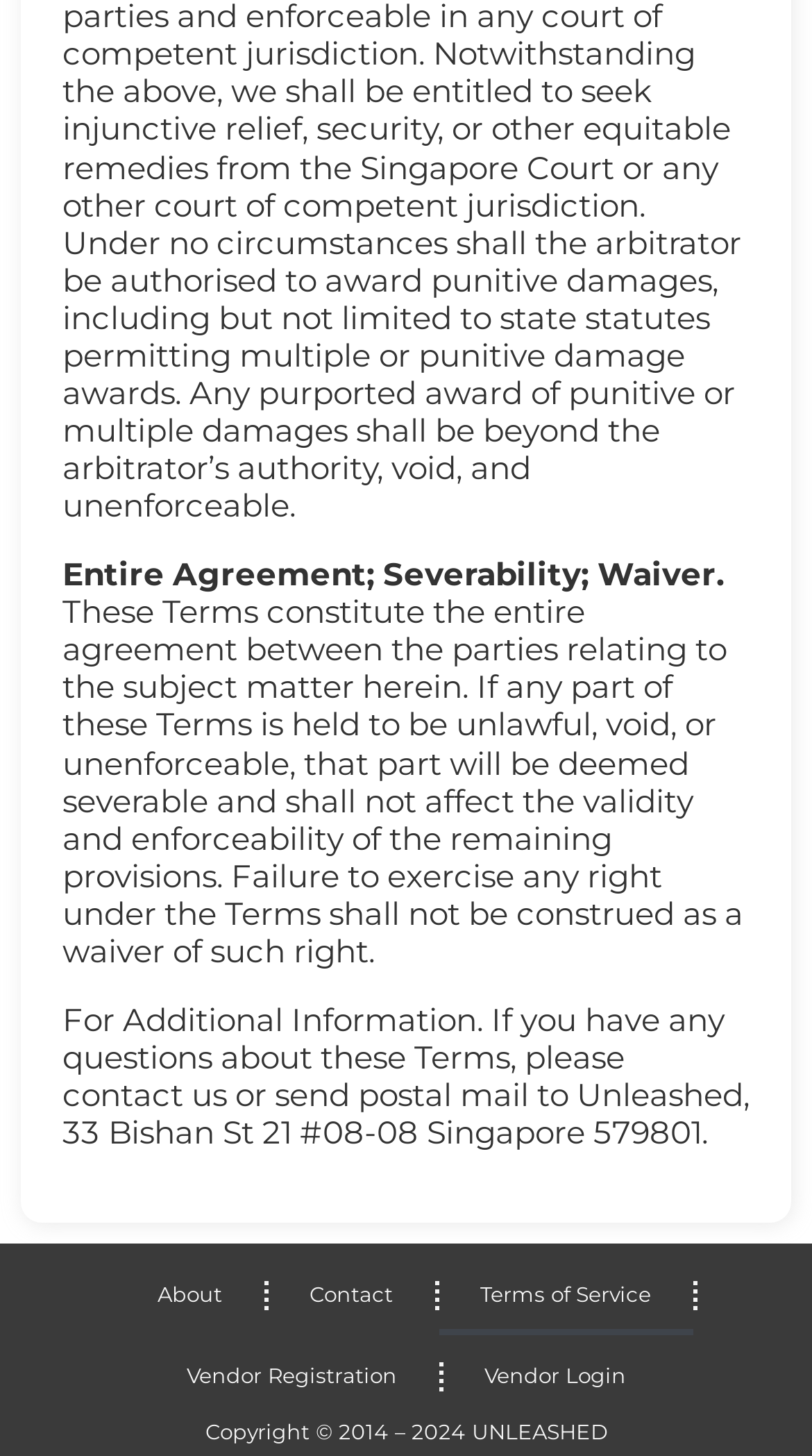Identify the bounding box coordinates for the UI element described as follows: About. Use the format (top-left x, top-left y, bottom-right x, bottom-right y) and ensure all values are floating point numbers between 0 and 1.

[0.142, 0.862, 0.324, 0.918]